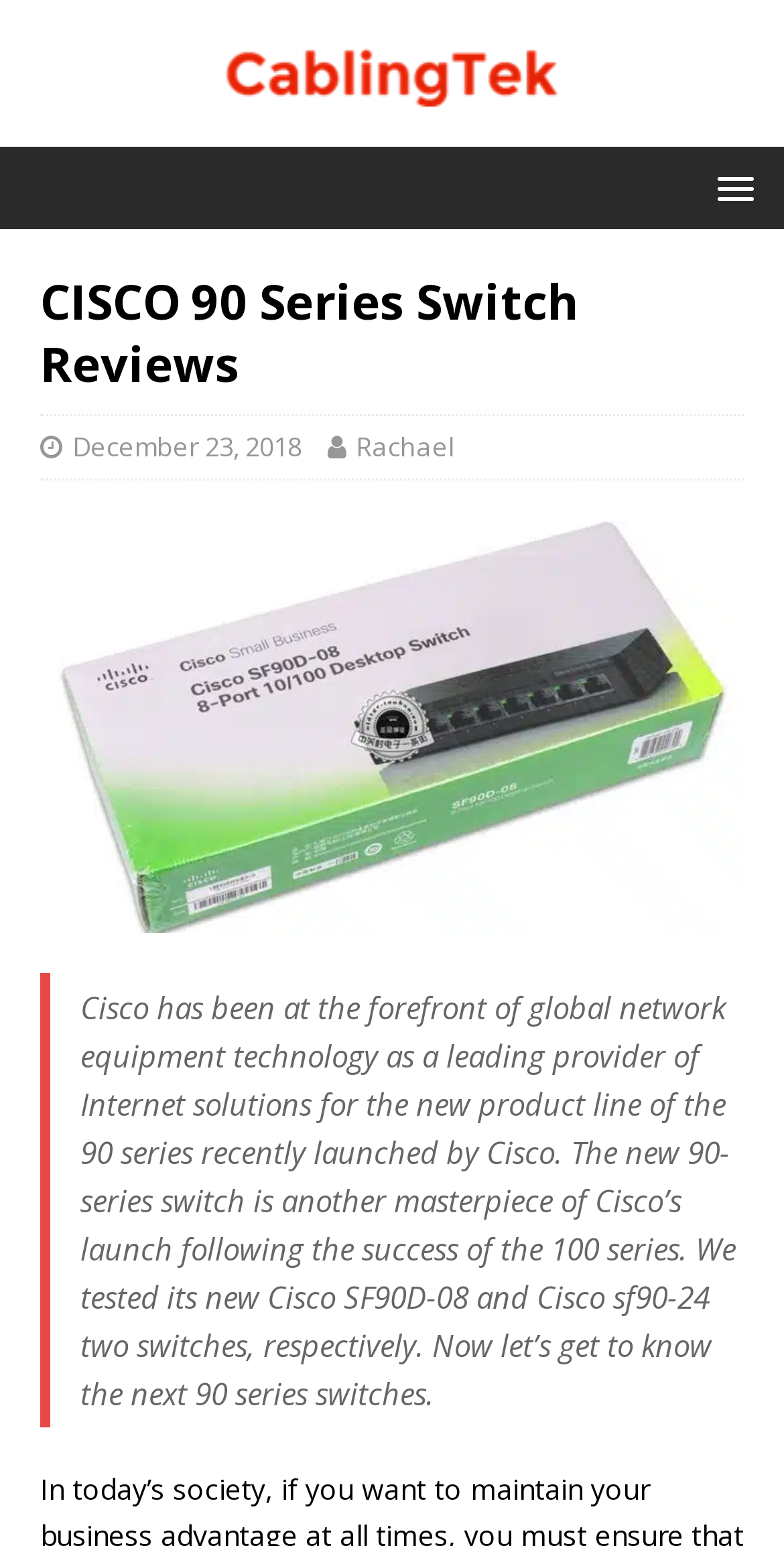With reference to the screenshot, provide a detailed response to the question below:
What is the name of the company reviewed on this webpage?

I determined the answer by looking at the root element 'CISCO 90 Series Switch Reviews - CablingTek' and the image 'CablingTek' which suggests that the webpage is about reviewing CISCO products.